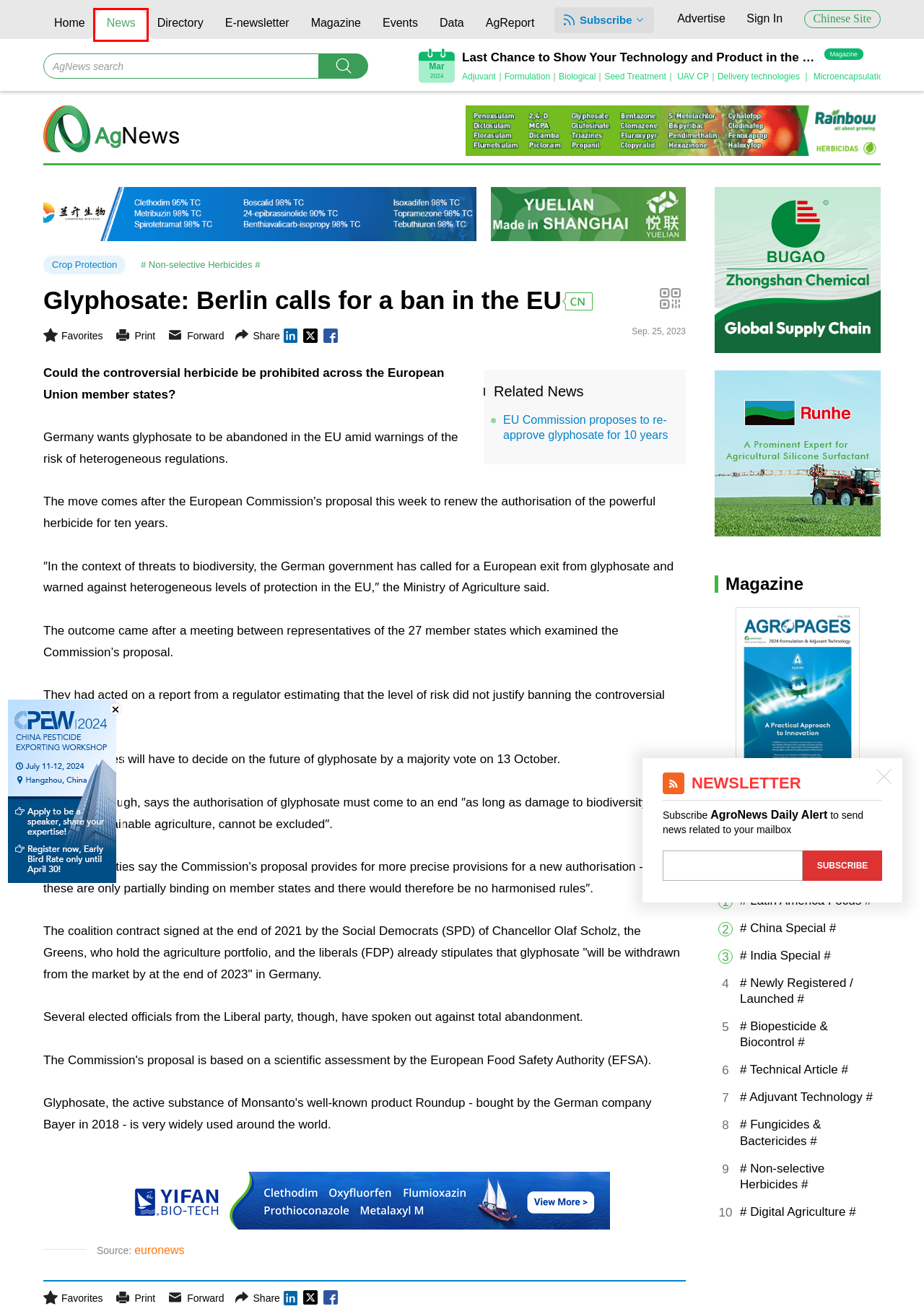You have a screenshot of a webpage, and a red bounding box highlights an element. Select the webpage description that best fits the new page after clicking the element within the bounding box. Options are:
A. Zhongshan Chemical Prothioconazole_herbicides Zhejiang Zhongshan Chemical Industry Group Co., Ltd.
B. 2024 Formulation & Adjuvant Technology
C. AgroPages.com-agrochemical news | The Best Agrochemical News Platform-Agropages.com
D. Events - Qilu Pharmaceutical· 2024 China Pesticide Exporting Workshop (CPEW)
E. AgroNews Daily Alert - Agropages.com
F. Shanghai Yuelian
G. AgroPages.com-Crop Protection
H. Agropages-agrochemical news | The Best Agrochemical News Platform-Agropages.com

C